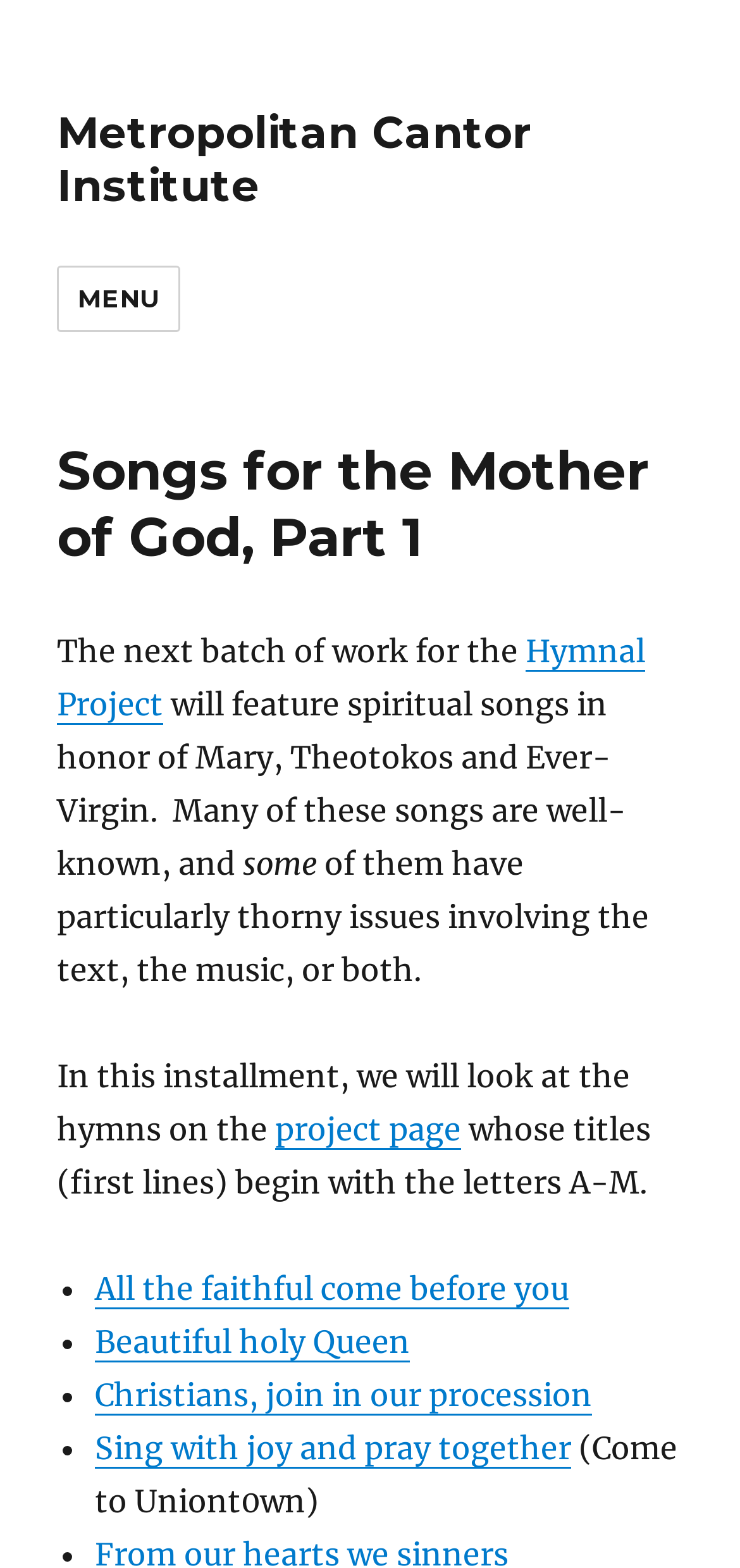Pinpoint the bounding box coordinates of the area that should be clicked to complete the following instruction: "Read more about the Hymnal Project". The coordinates must be given as four float numbers between 0 and 1, i.e., [left, top, right, bottom].

[0.077, 0.403, 0.872, 0.461]